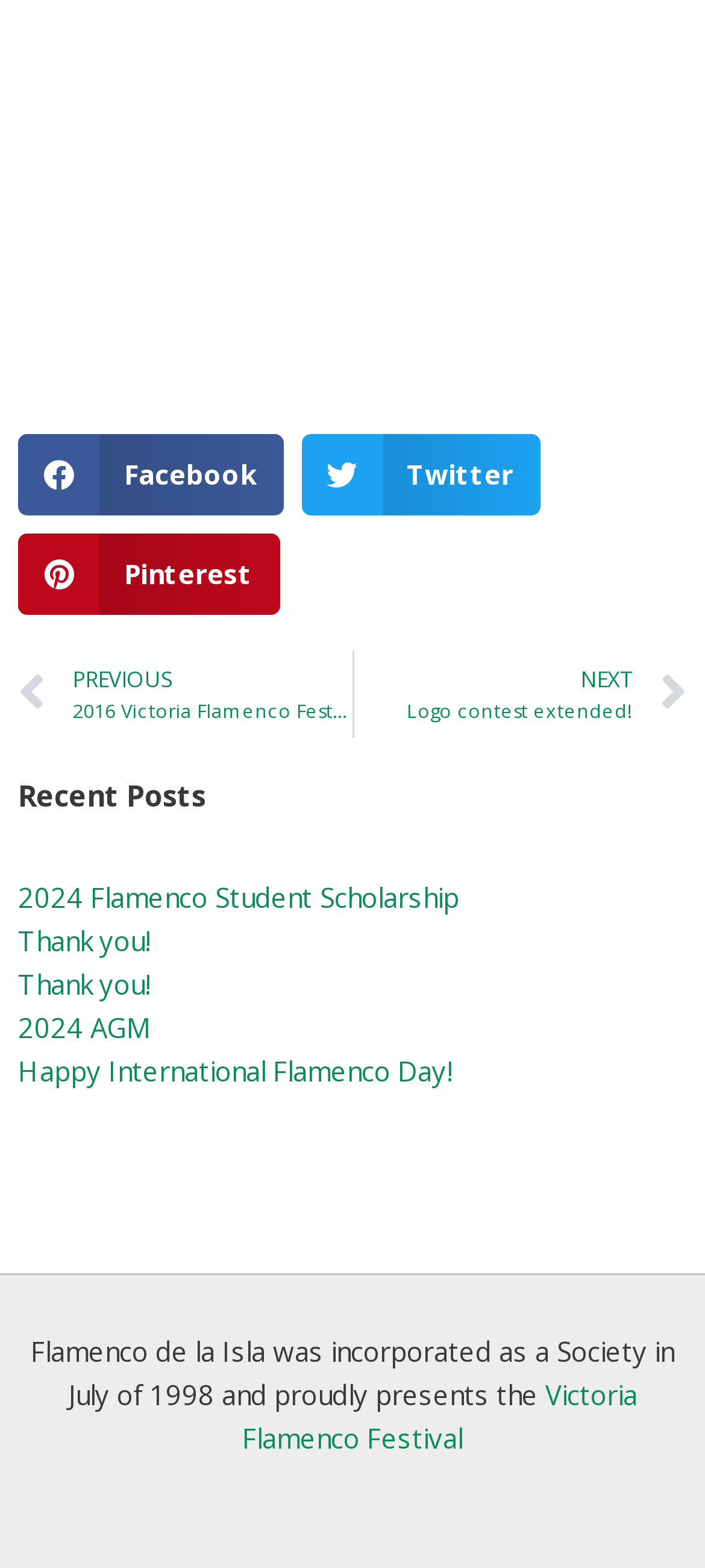Determine the bounding box coordinates of the UI element that matches the following description: "Happy International Flamenco Day!". The coordinates should be four float numbers between 0 and 1 in the format [left, top, right, bottom].

[0.026, 0.671, 0.641, 0.694]